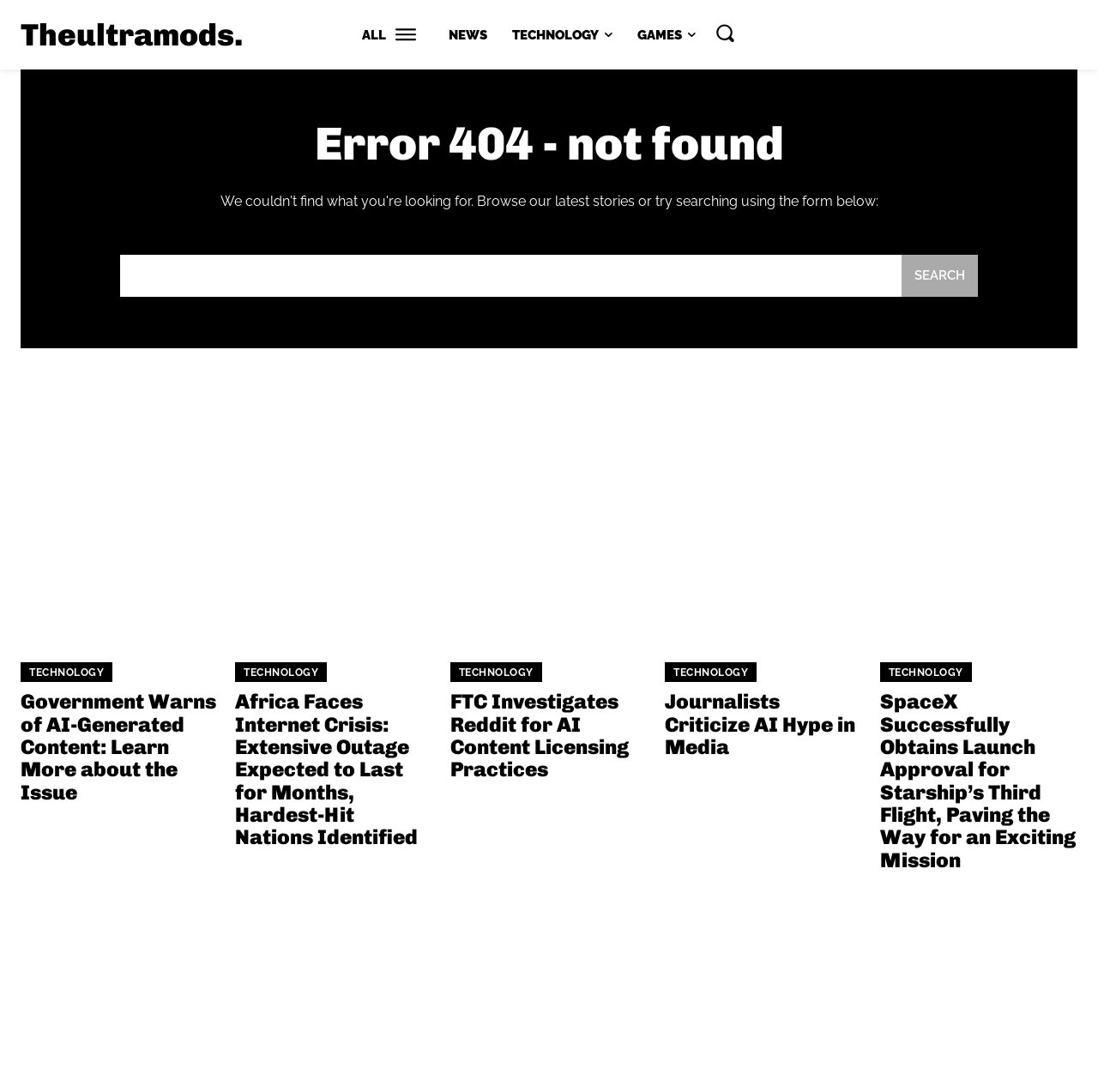Given the content of the image, can you provide a detailed answer to the question?
How many news categories are available?

I counted the number of links in the top navigation bar, which are 'ALL', 'NEWS', 'TECHNOLOGY', and 'GAMES'. There are 5 categories in total.